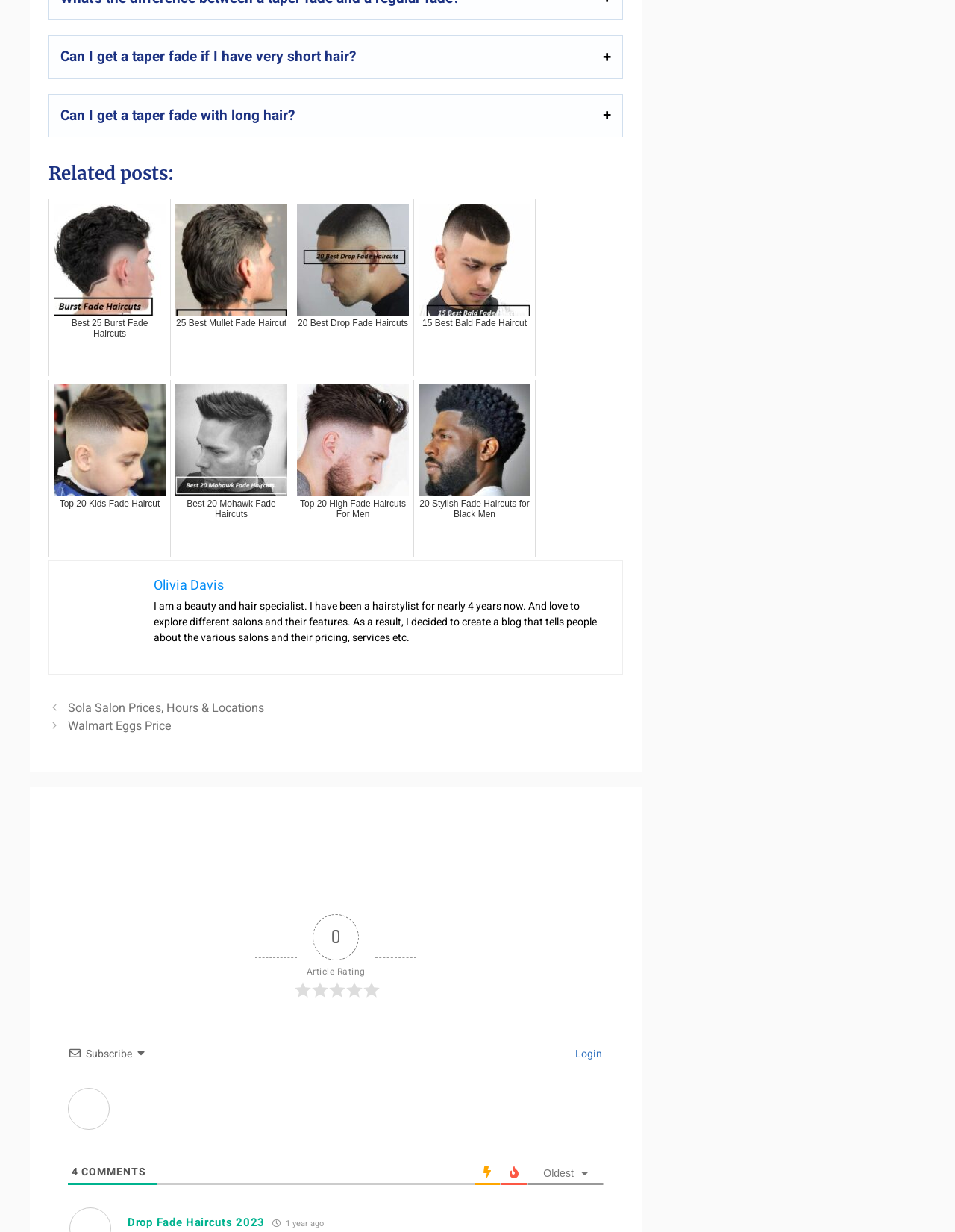What is the author's profession?
Please answer the question with a single word or phrase, referencing the image.

Hairstylist